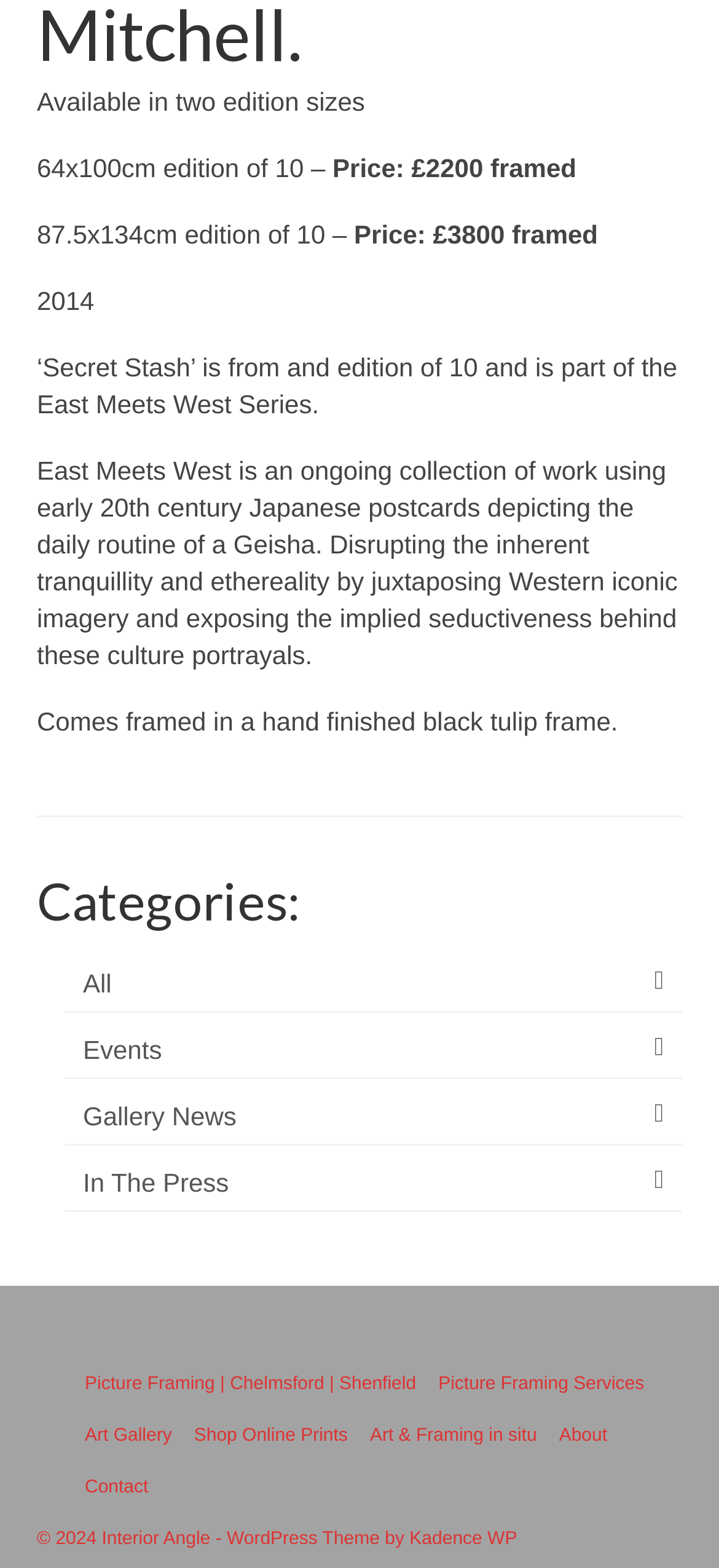Identify the bounding box coordinates for the UI element described as follows: "About". Ensure the coordinates are four float numbers between 0 and 1, formatted as [left, top, right, bottom].

[0.762, 0.9, 0.86, 0.933]